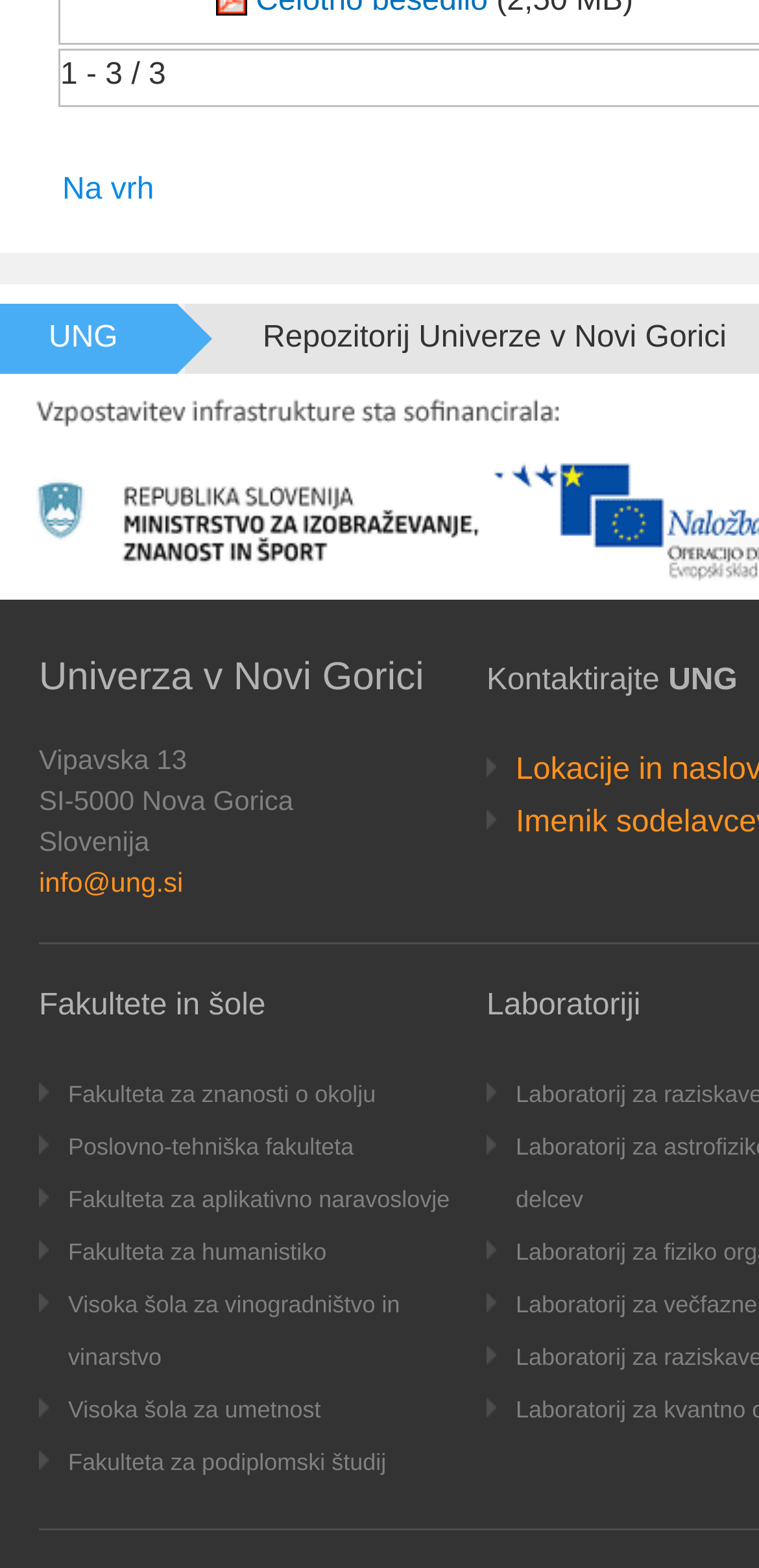Is there a laboratory section on the webpage?
Use the screenshot to answer the question with a single word or phrase.

Yes